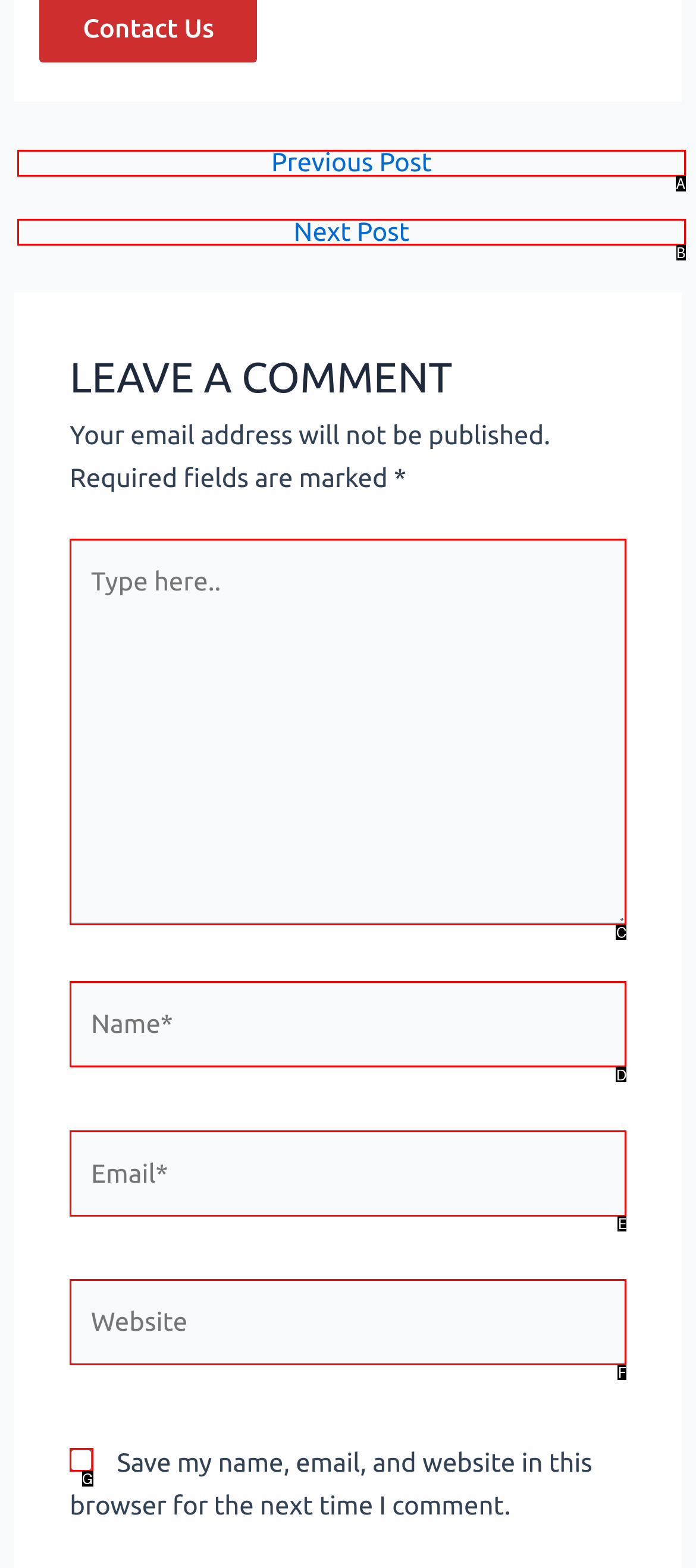Identify the matching UI element based on the description: Next Post →
Reply with the letter from the available choices.

B